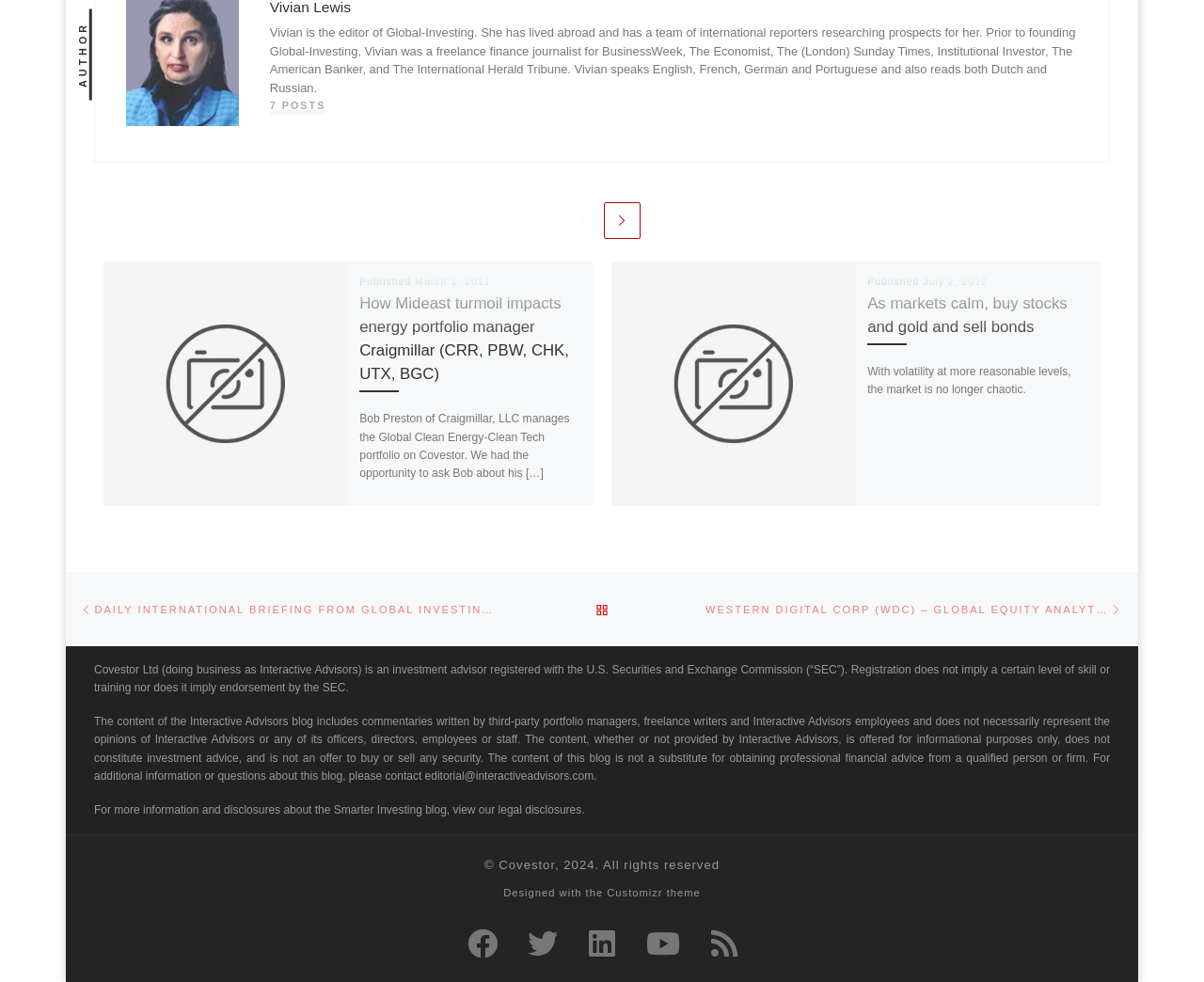Use a single word or phrase to respond to the question:
What is the name of the company mentioned in the footer?

Covestor